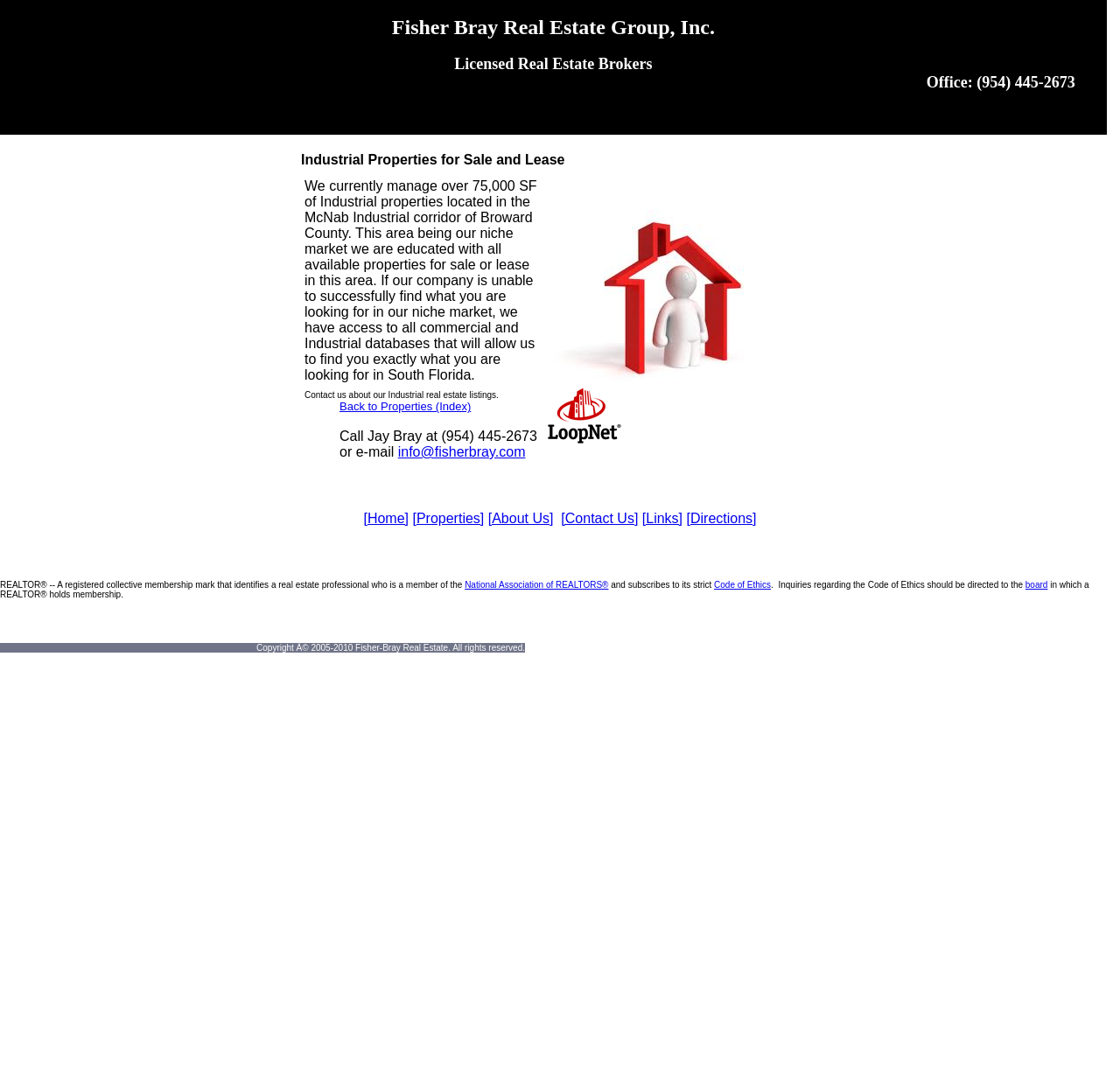Please identify the bounding box coordinates of the clickable area that will allow you to execute the instruction: "Email info@fisherbray.com".

[0.355, 0.416, 0.469, 0.43]